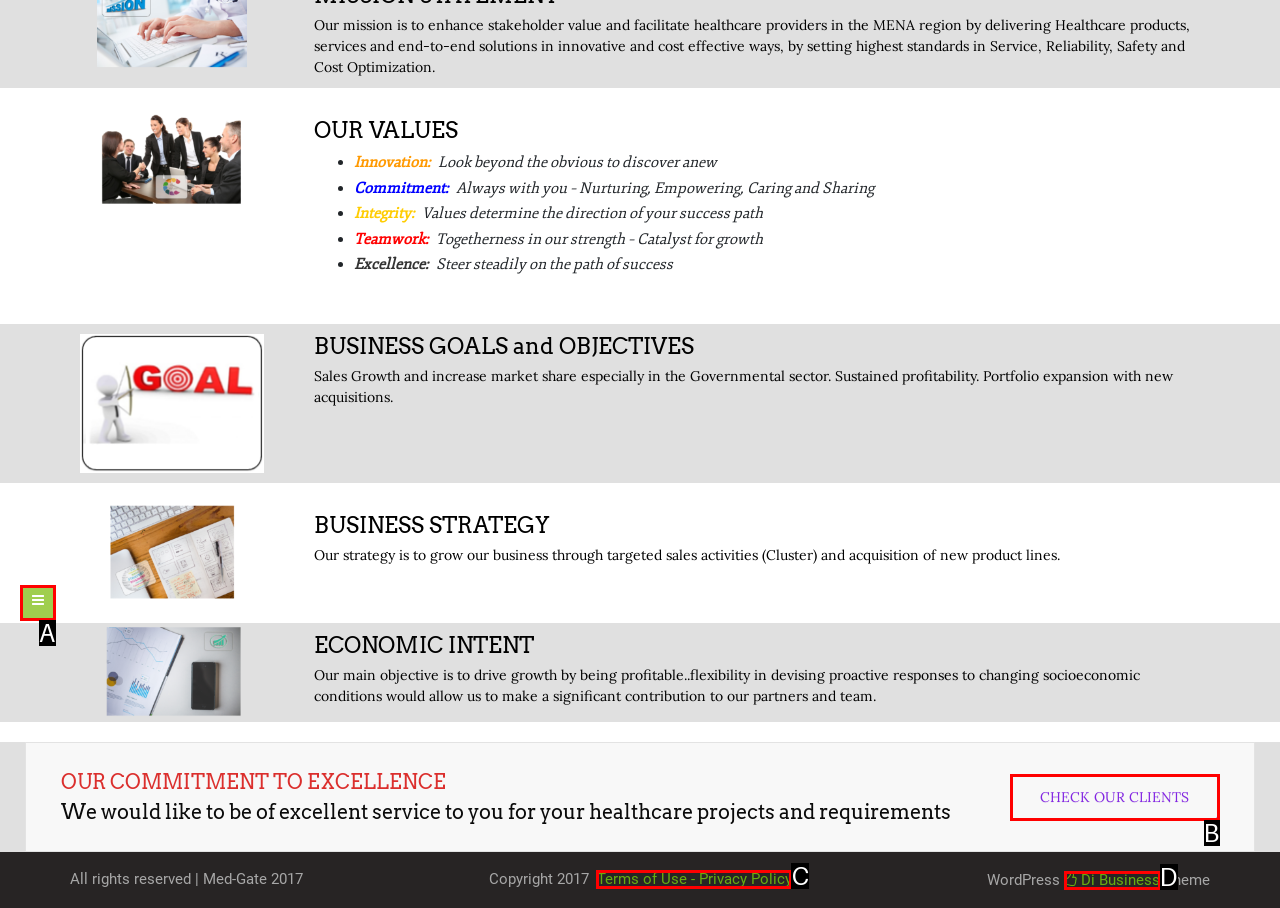Identify the HTML element that corresponds to the description: CHECK OUR CLIENTS Provide the letter of the correct option directly.

B